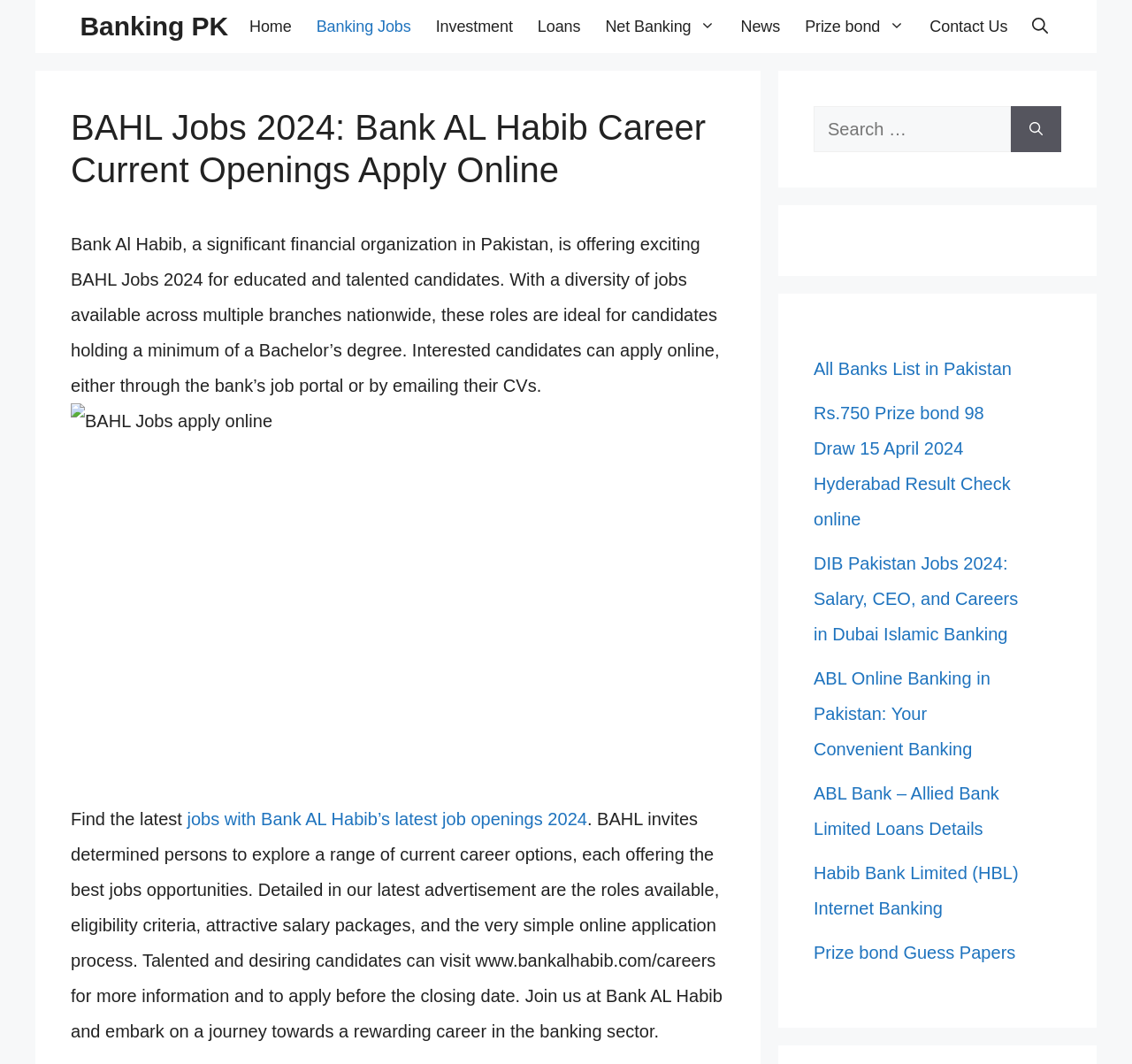Find and specify the bounding box coordinates that correspond to the clickable region for the instruction: "Check Prize bond Guess Papers".

[0.719, 0.886, 0.897, 0.904]